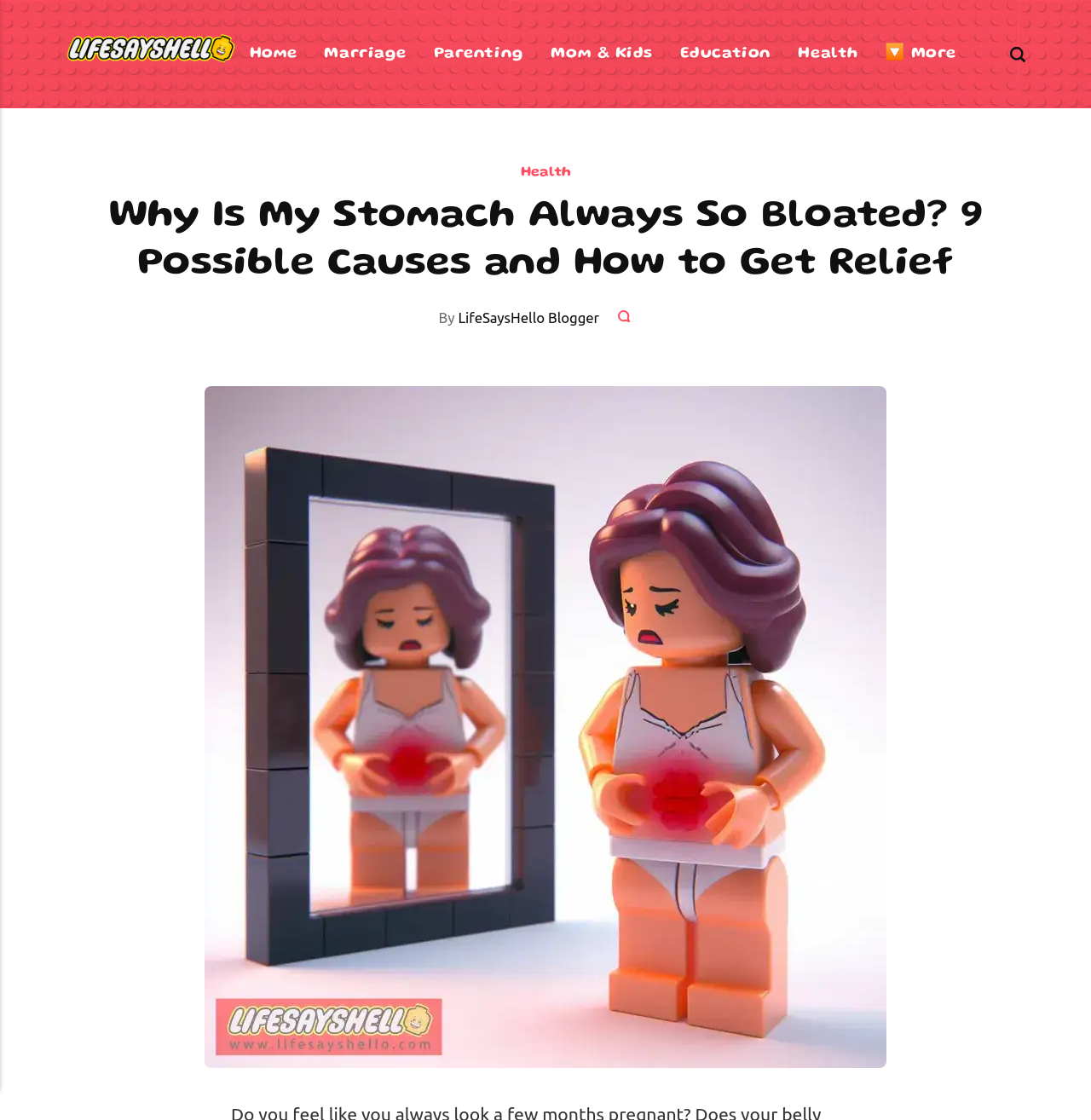Please provide the bounding box coordinates for the element that needs to be clicked to perform the instruction: "search for something". The coordinates must consist of four float numbers between 0 and 1, formatted as [left, top, right, bottom].

[0.926, 0.029, 0.94, 0.067]